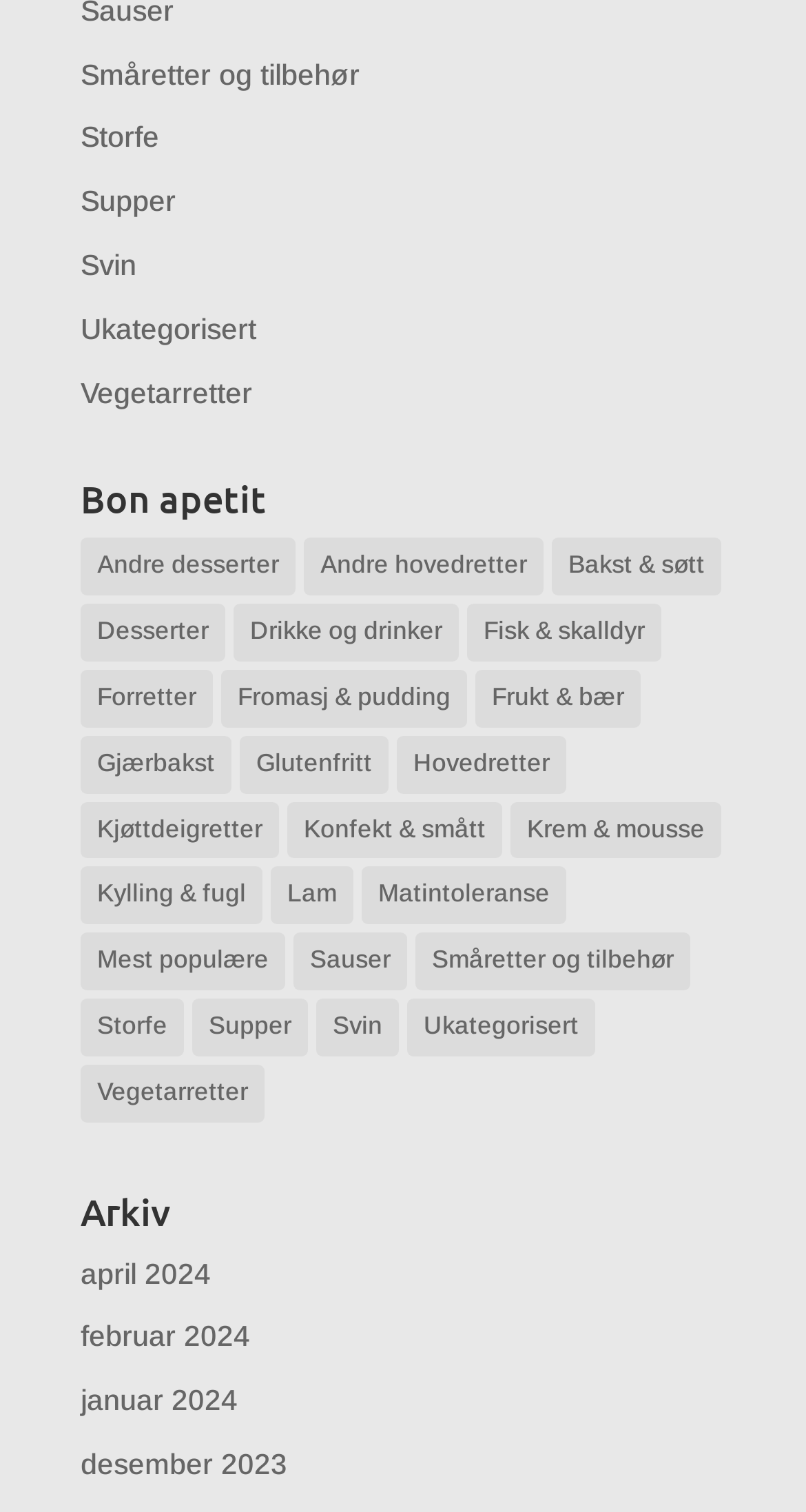How many elements are in the 'Bakst & søtt' category?
Please use the image to deliver a detailed and complete answer.

The number of elements in the 'Bakst & søtt' category is 175, which is indicated by the link element with the text 'Bakst & søtt (175 elementer)' and bounding box coordinates [0.685, 0.356, 0.895, 0.394].